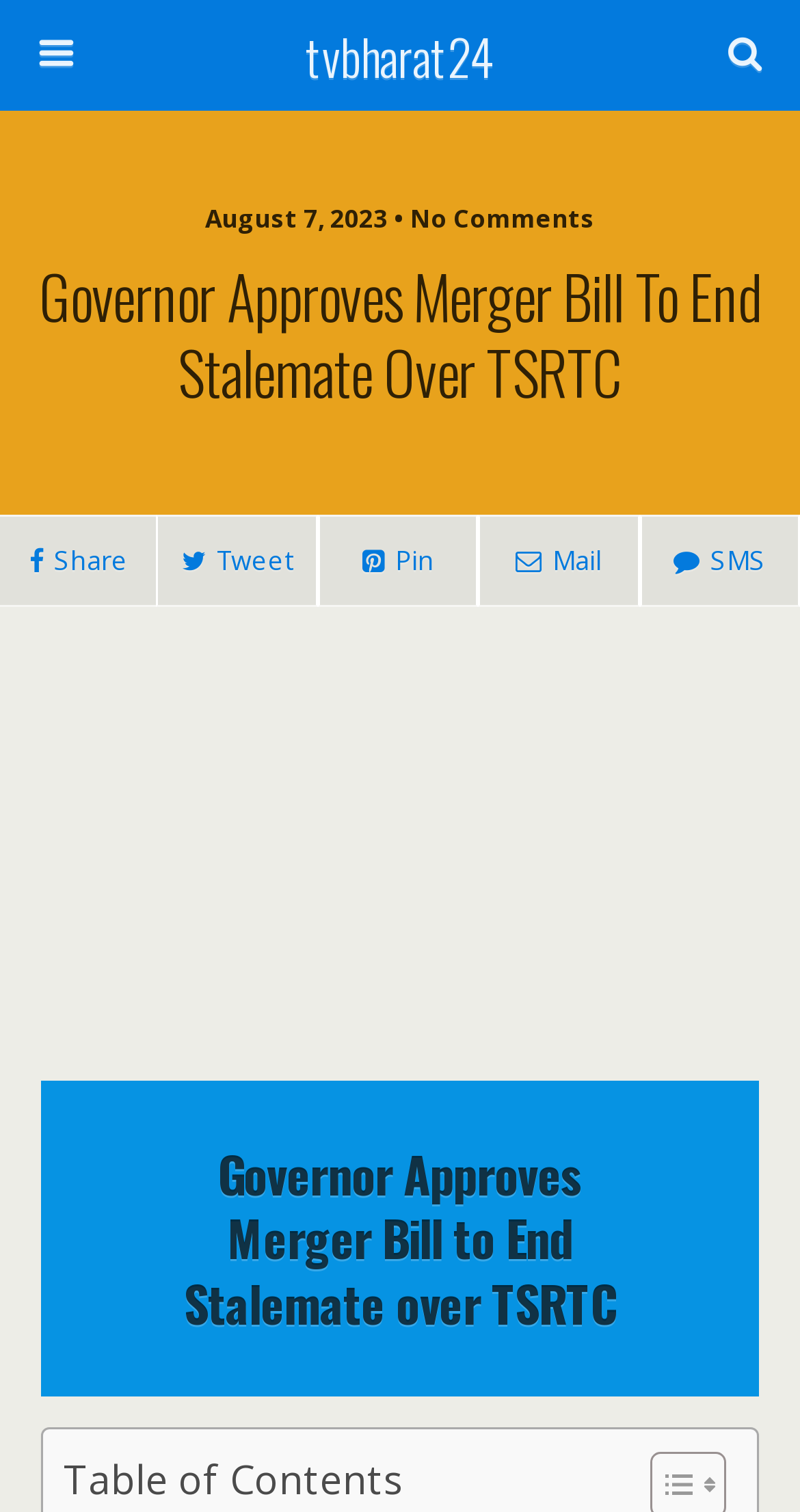What is below the news article?
Using the image as a reference, answer with just one word or a short phrase.

Table of Contents